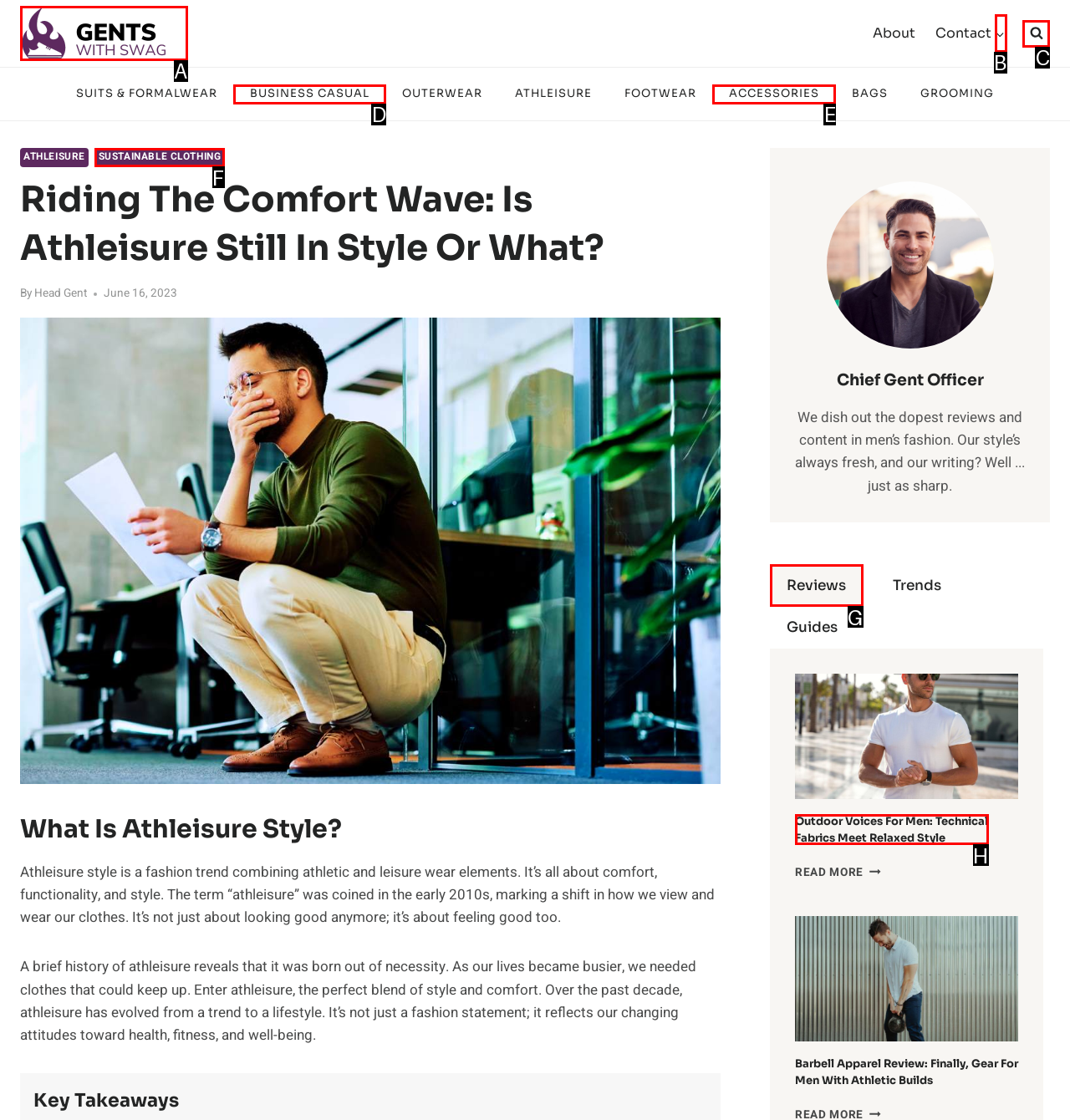Determine the letter of the UI element I should click on to complete the task: Edit the sidebar from the provided choices in the screenshot.

None